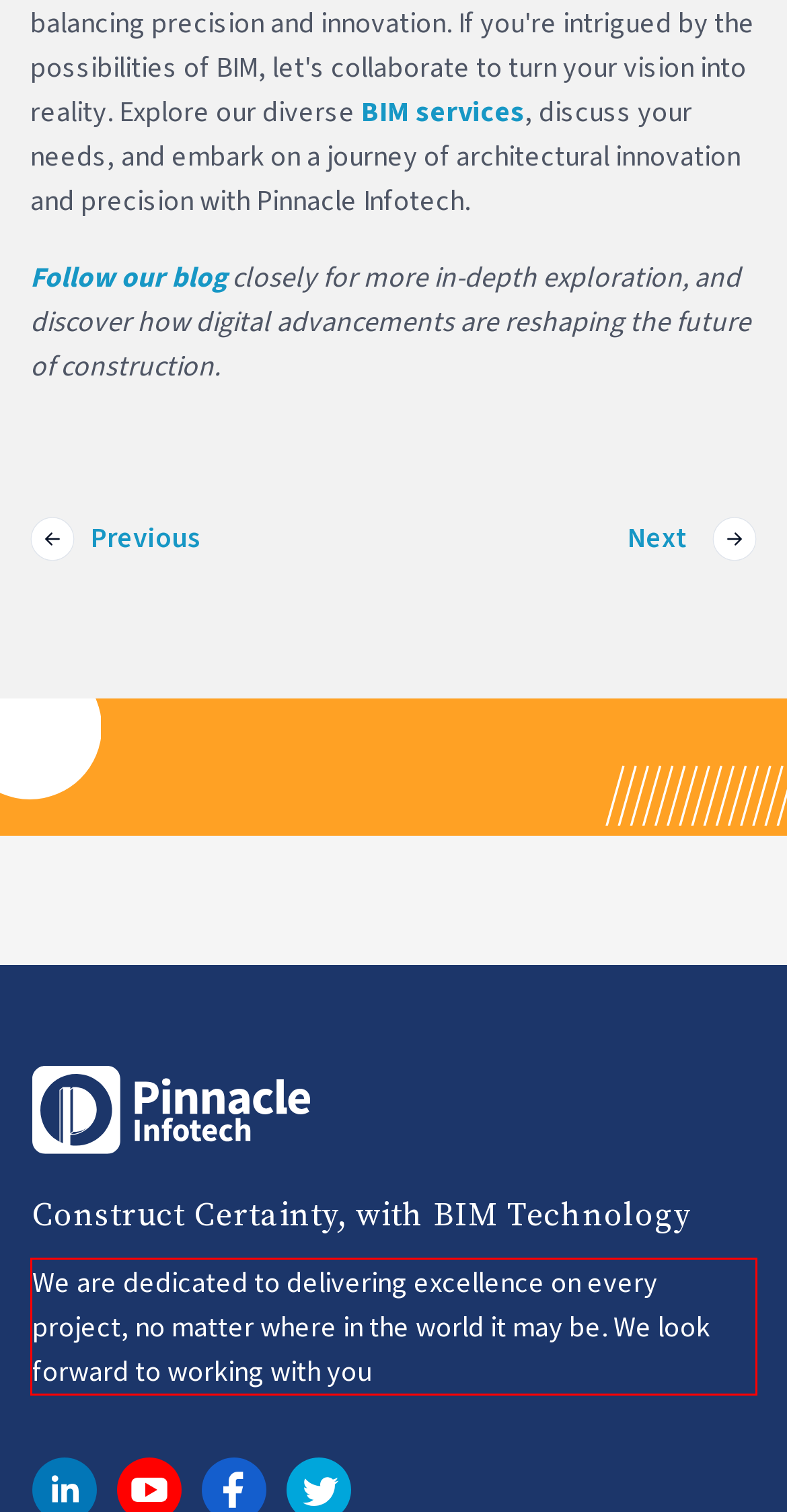In the given screenshot, locate the red bounding box and extract the text content from within it.

We are dedicated to delivering excellence on every project, no matter where in the world it may be. We look forward to working with you